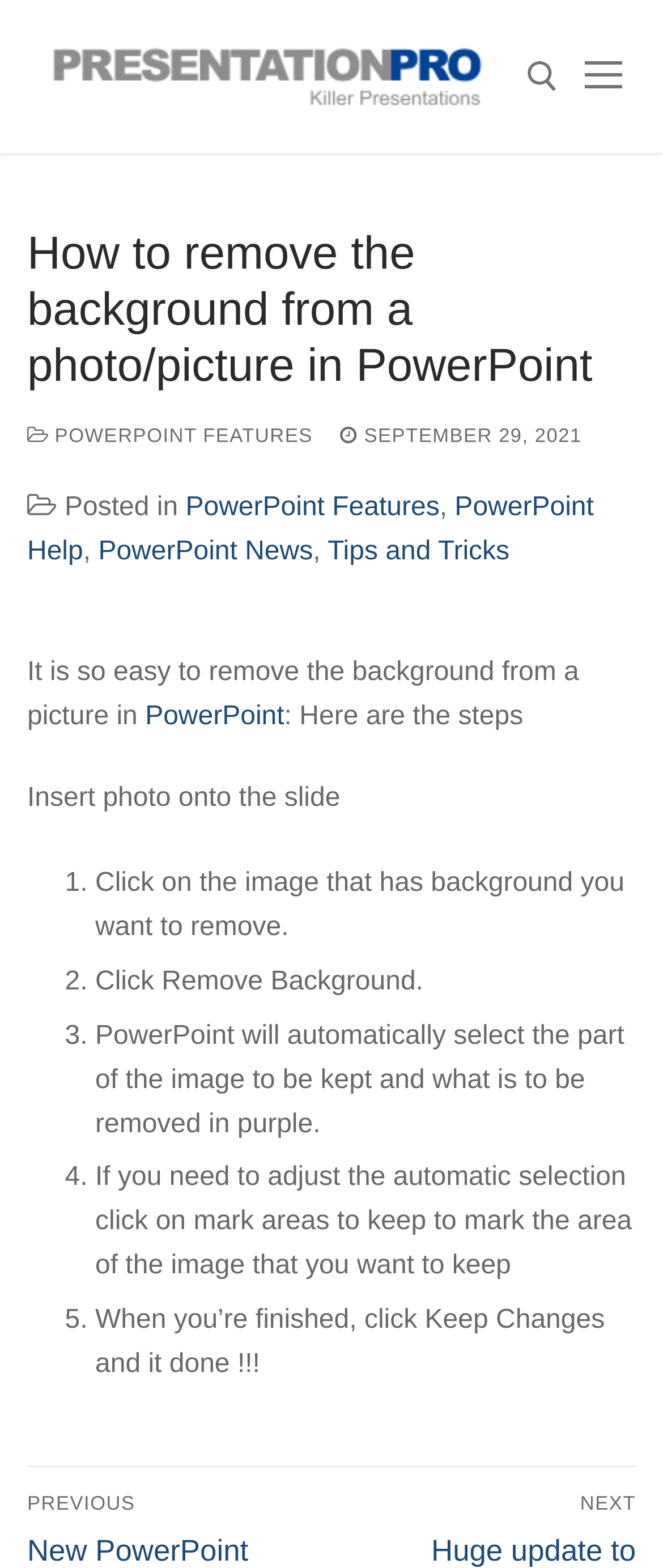Could you specify the bounding box coordinates for the clickable section to complete the following instruction: "Search for something"?

[0.314, 0.117, 0.878, 0.204]